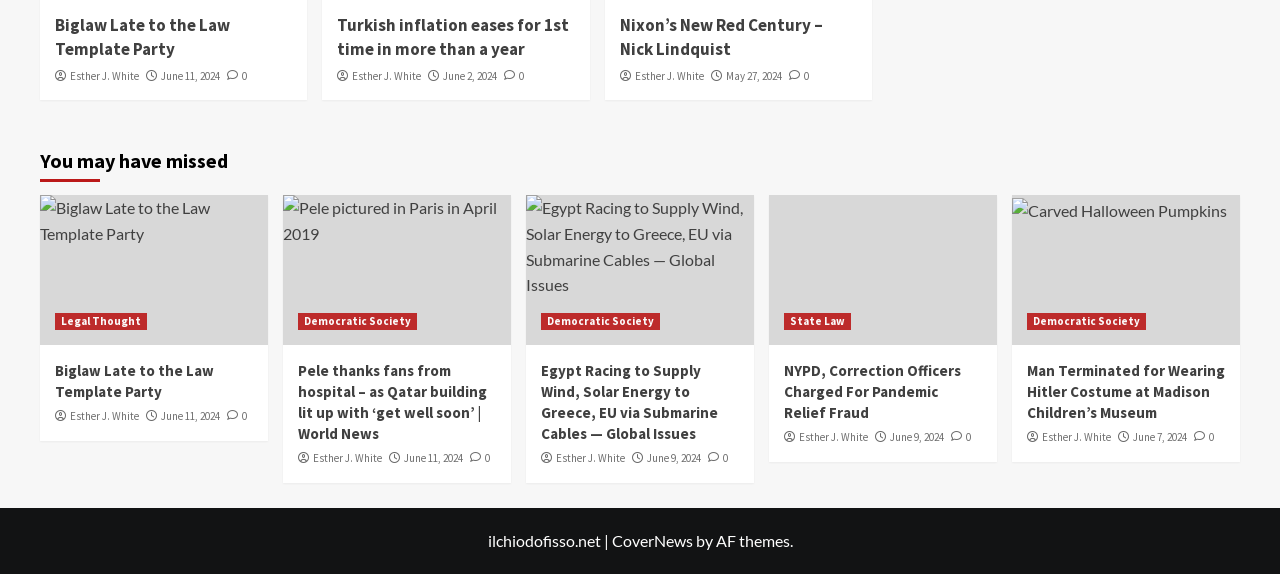What is the title of the first article?
Utilize the image to construct a detailed and well-explained answer.

The first article's title can be found in the heading element with the text 'Biglaw Late to the Law Template Party'. This element is located at the top of the webpage and has a bounding box coordinate of [0.043, 0.025, 0.229, 0.108].